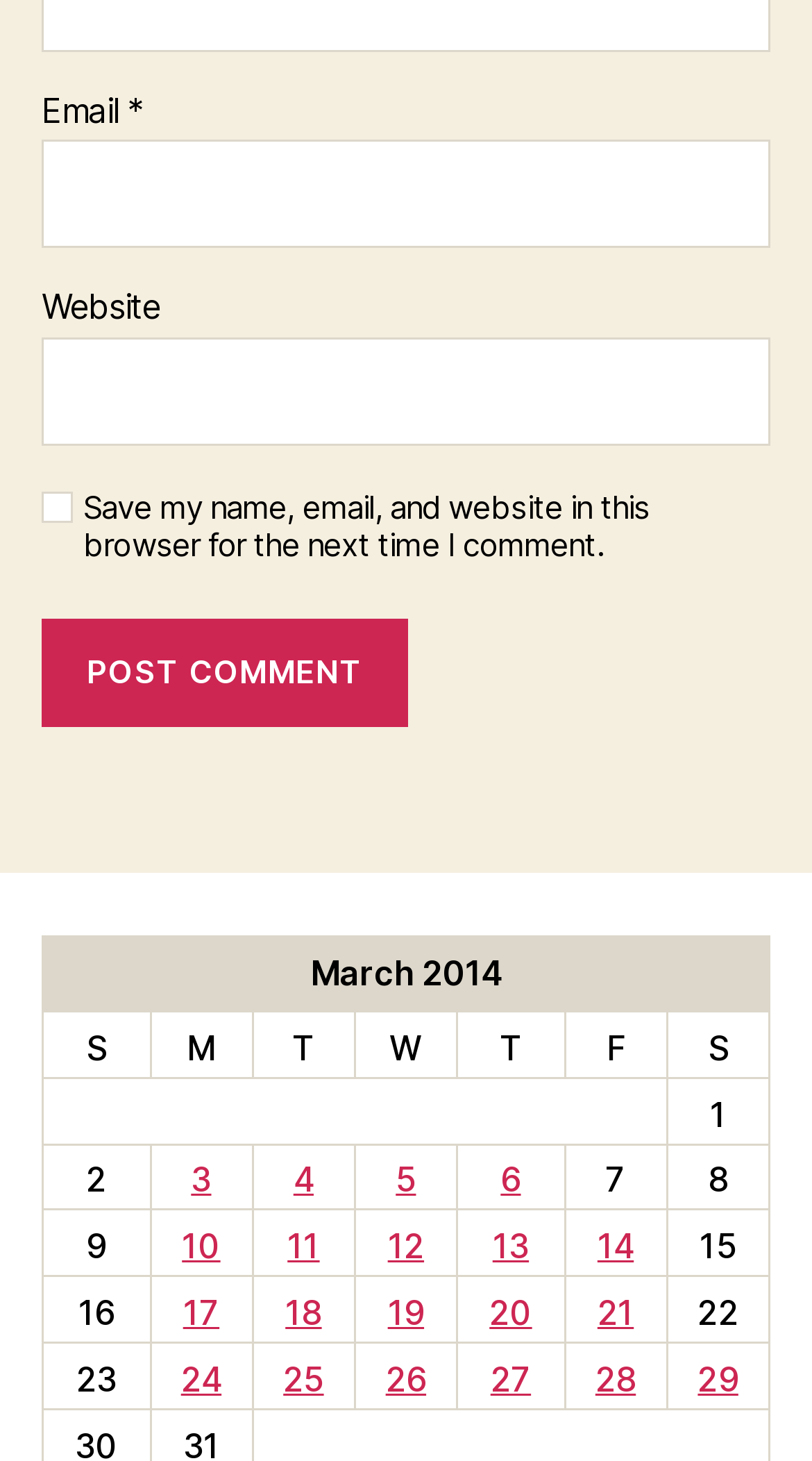Please provide the bounding box coordinates in the format (top-left x, top-left y, bottom-right x, bottom-right y). Remember, all values are floating point numbers between 0 and 1. What is the bounding box coordinate of the region described as: parent_node: Email * aria-describedby="email-notes" name="email"

[0.051, 0.096, 0.949, 0.17]